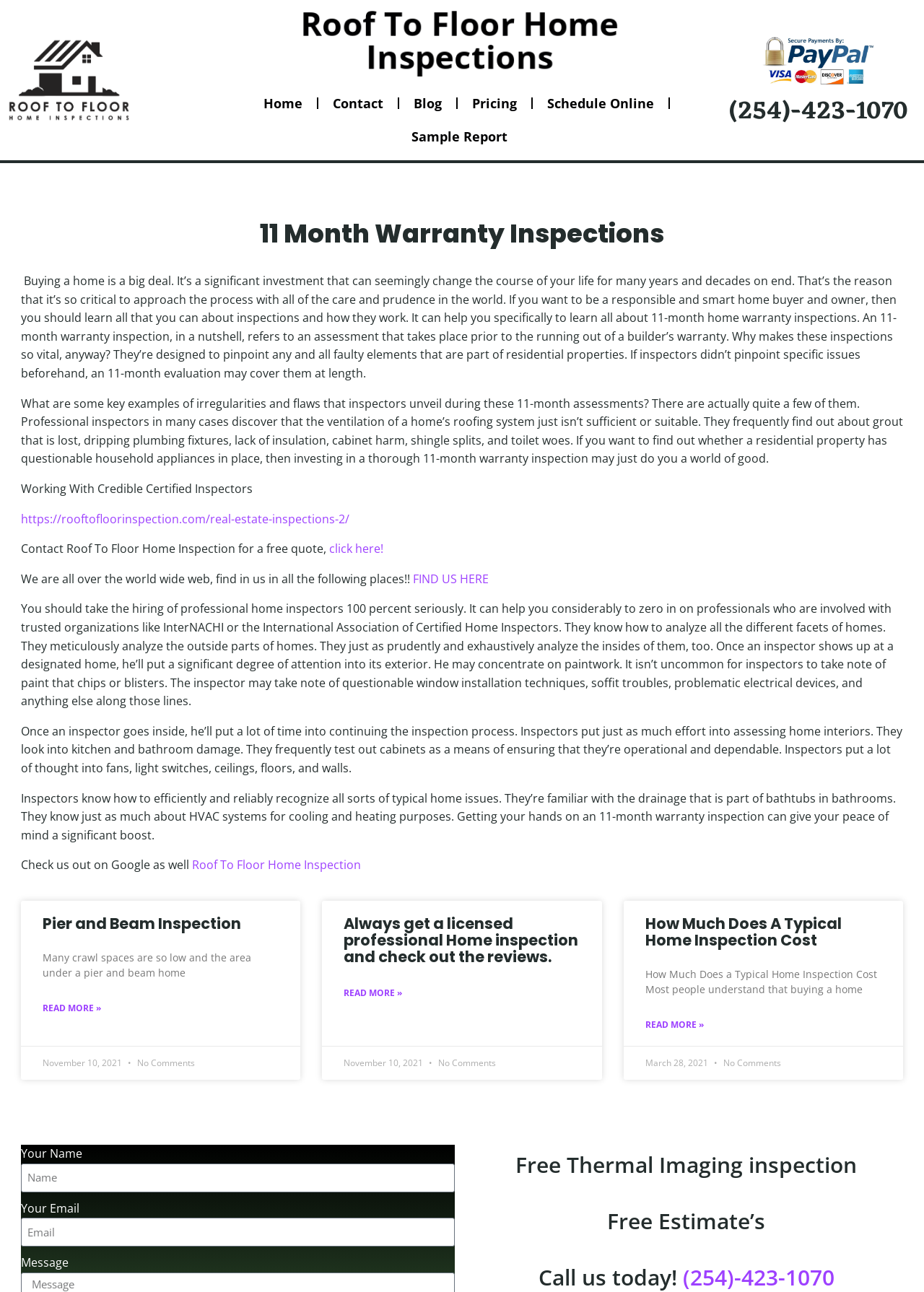What is the purpose of an 11-month warranty inspection?
Answer the question using a single word or phrase, according to the image.

To pinpoint faulty elements in residential properties